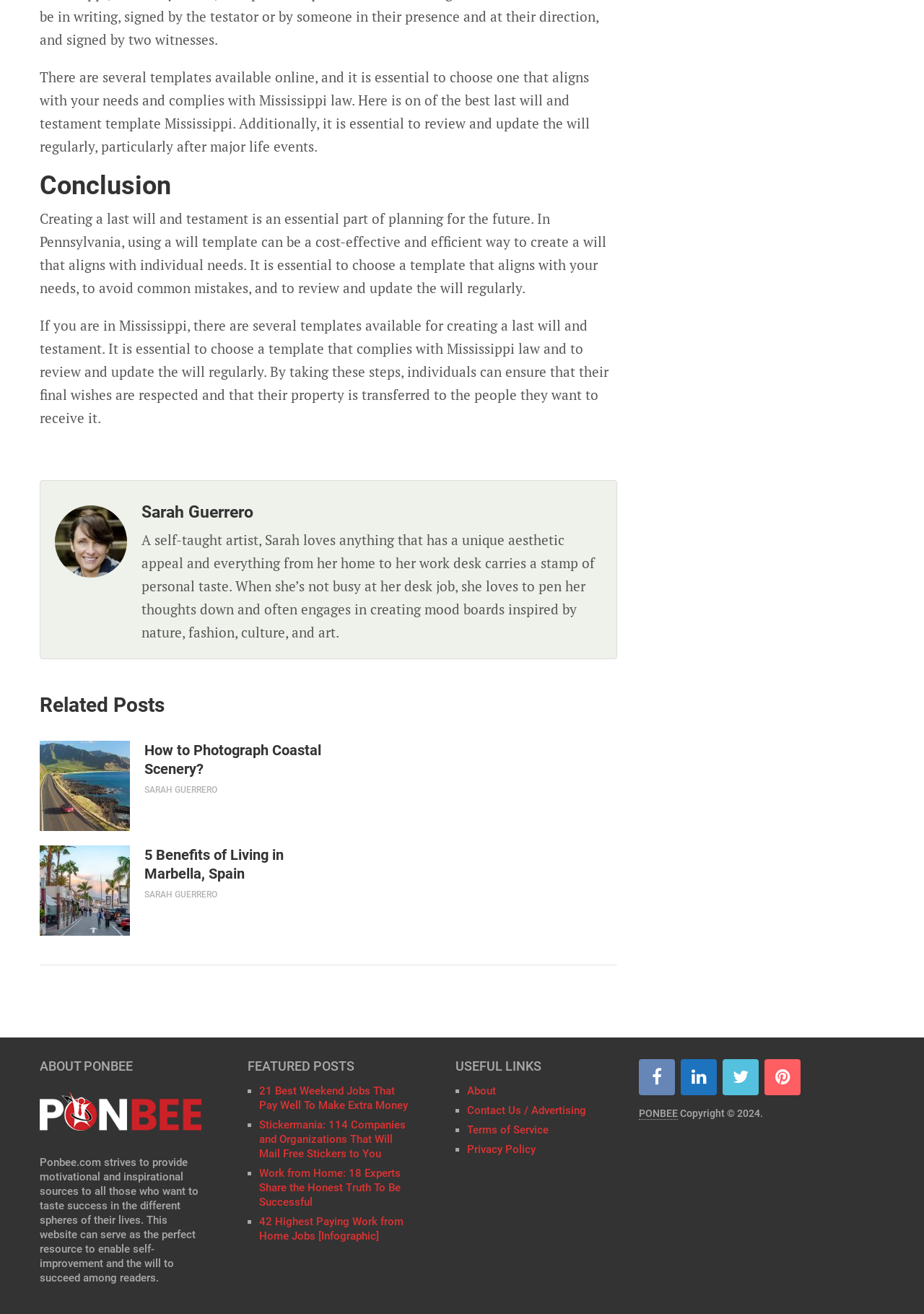Can you specify the bounding box coordinates for the region that should be clicked to fulfill this instruction: "explore benefits of living in Marbella, Spain".

[0.156, 0.643, 0.356, 0.672]